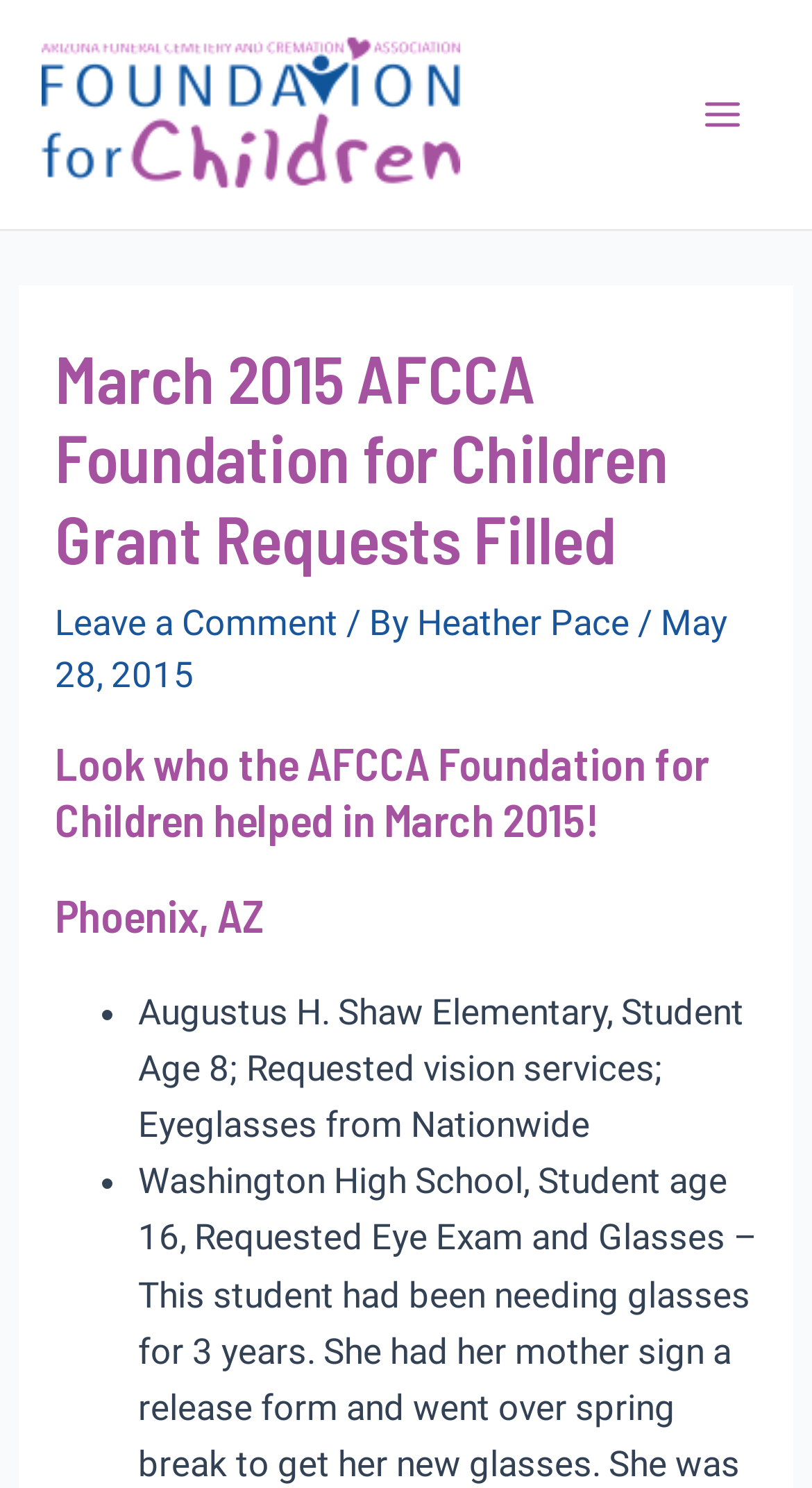What is the purpose of the button on the top-right corner?
We need a detailed and exhaustive answer to the question. Please elaborate.

I found the answer by looking at the button on the top-right corner of the webpage. The button has the text 'Main Menu', which suggests that it is used to navigate to the main menu of the website.